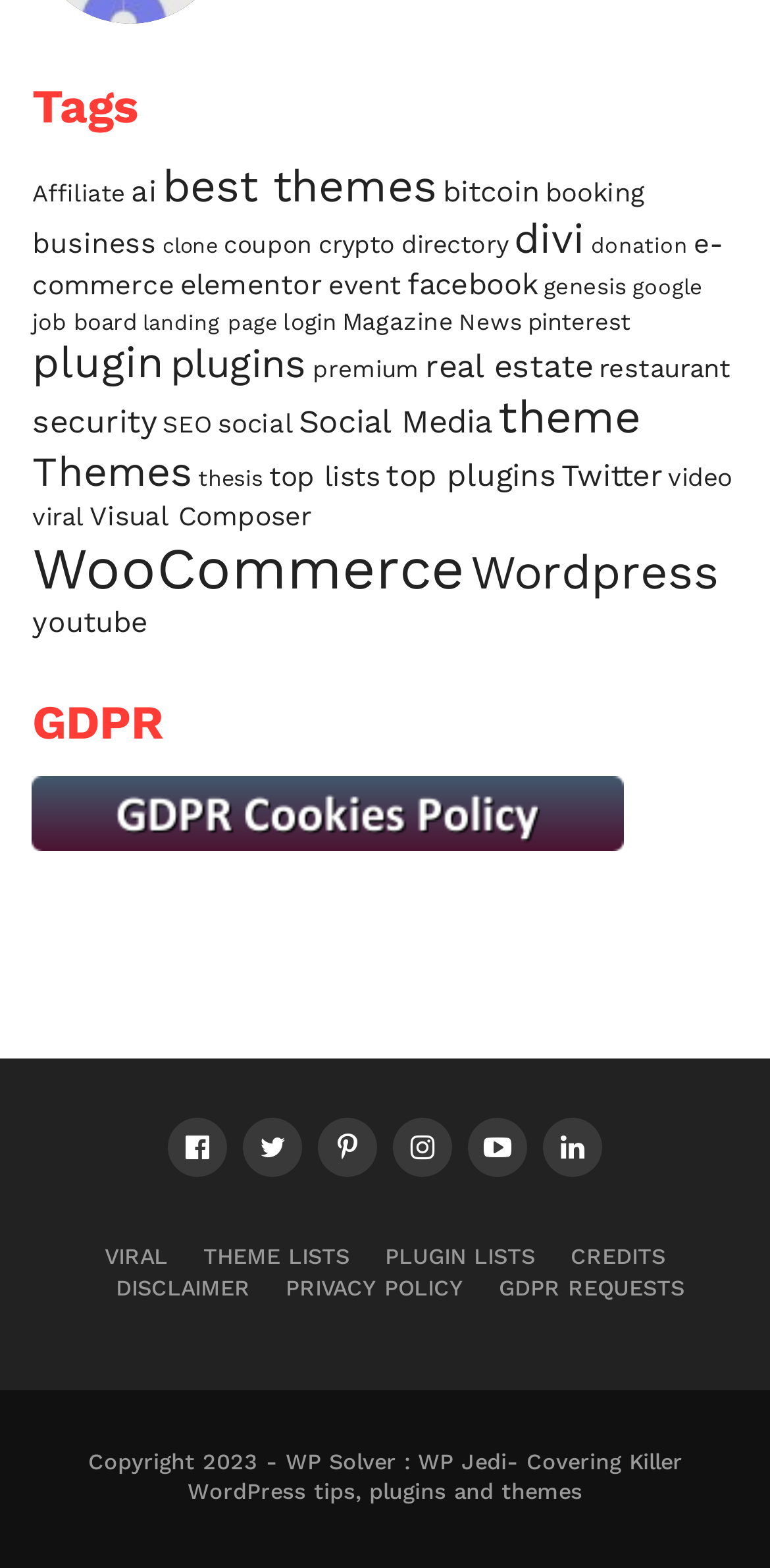What is the purpose of the GDPR link?
Please interpret the details in the image and answer the question thoroughly.

I inferred the purpose of the GDPR link by considering its context and the surrounding elements. The link is located near the bottom of the webpage, along with other links related to legal and privacy matters. The text 'GDPR REQUESTS' suggests that the link is intended for users to request their GDPR-related data.